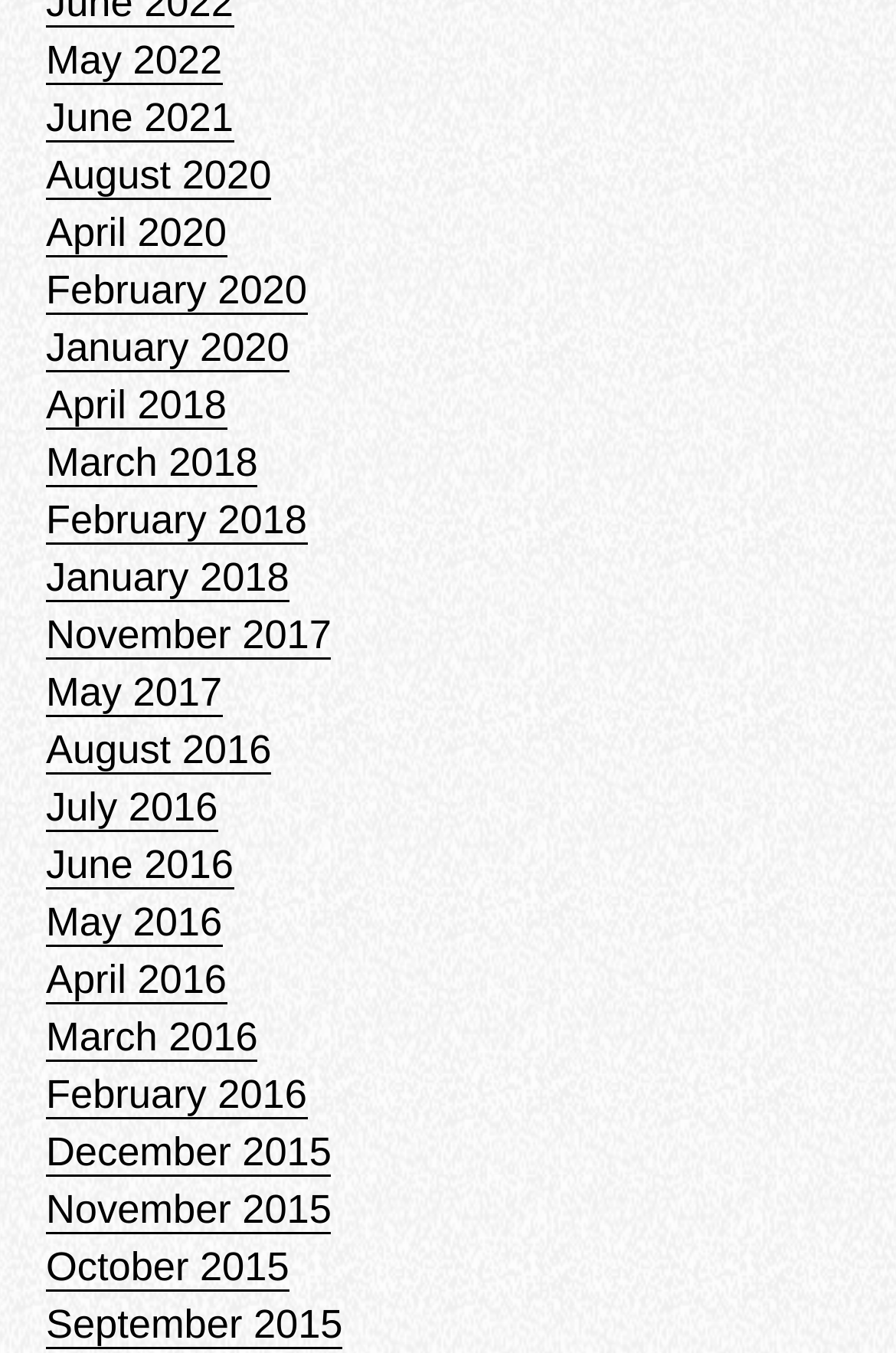Using the webpage screenshot, find the UI element described by May 2016. Provide the bounding box coordinates in the format (top-left x, top-left y, bottom-right x, bottom-right y), ensuring all values are floating point numbers between 0 and 1.

[0.051, 0.665, 0.248, 0.7]